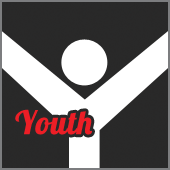Answer the question in a single word or phrase:
What is the theme of the website where the logo is placed?

Trans* rights in Alberta